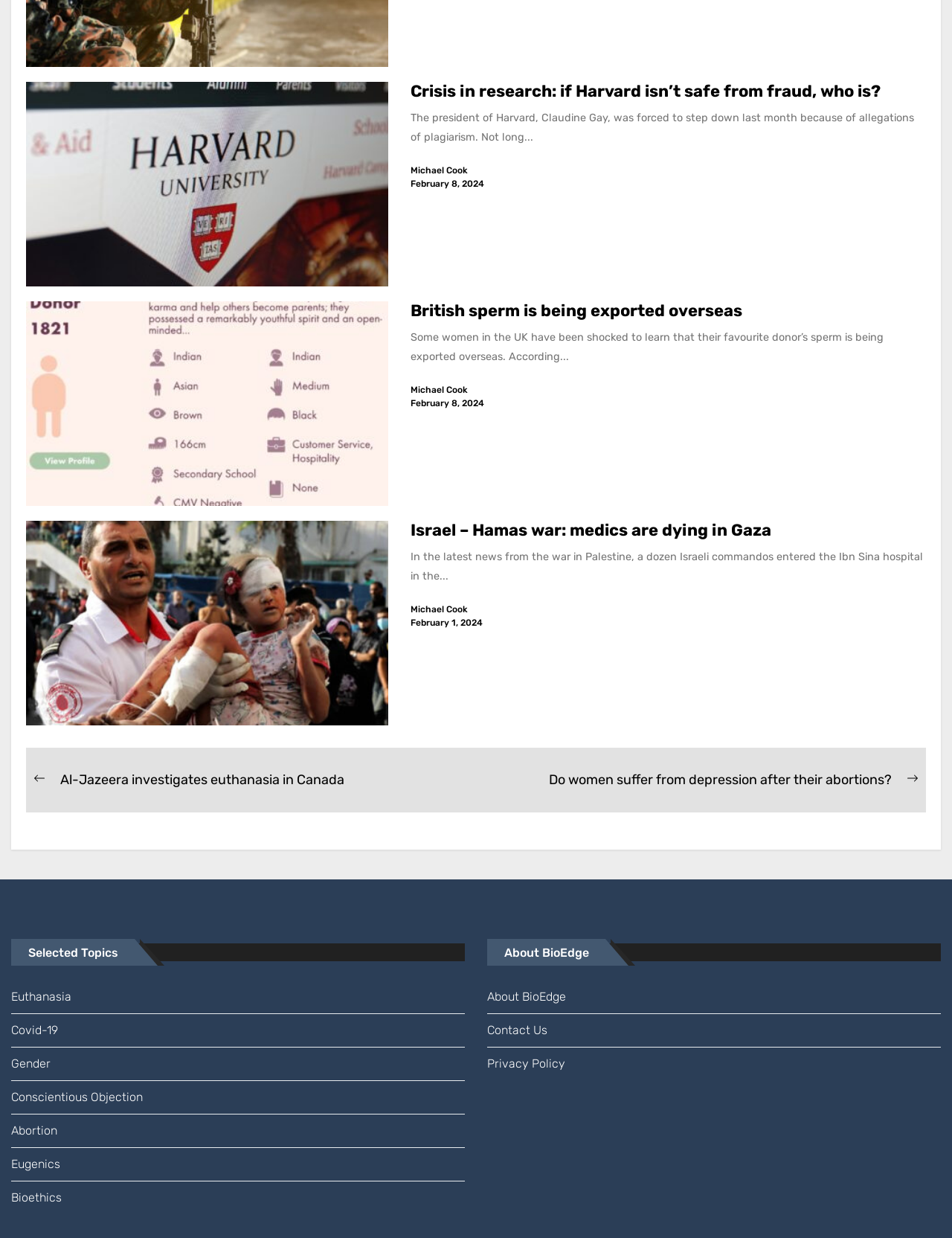Identify the bounding box coordinates for the UI element described as: "abortion". The coordinates should be provided as four floats between 0 and 1: [left, top, right, bottom].

[0.012, 0.9, 0.488, 0.927]